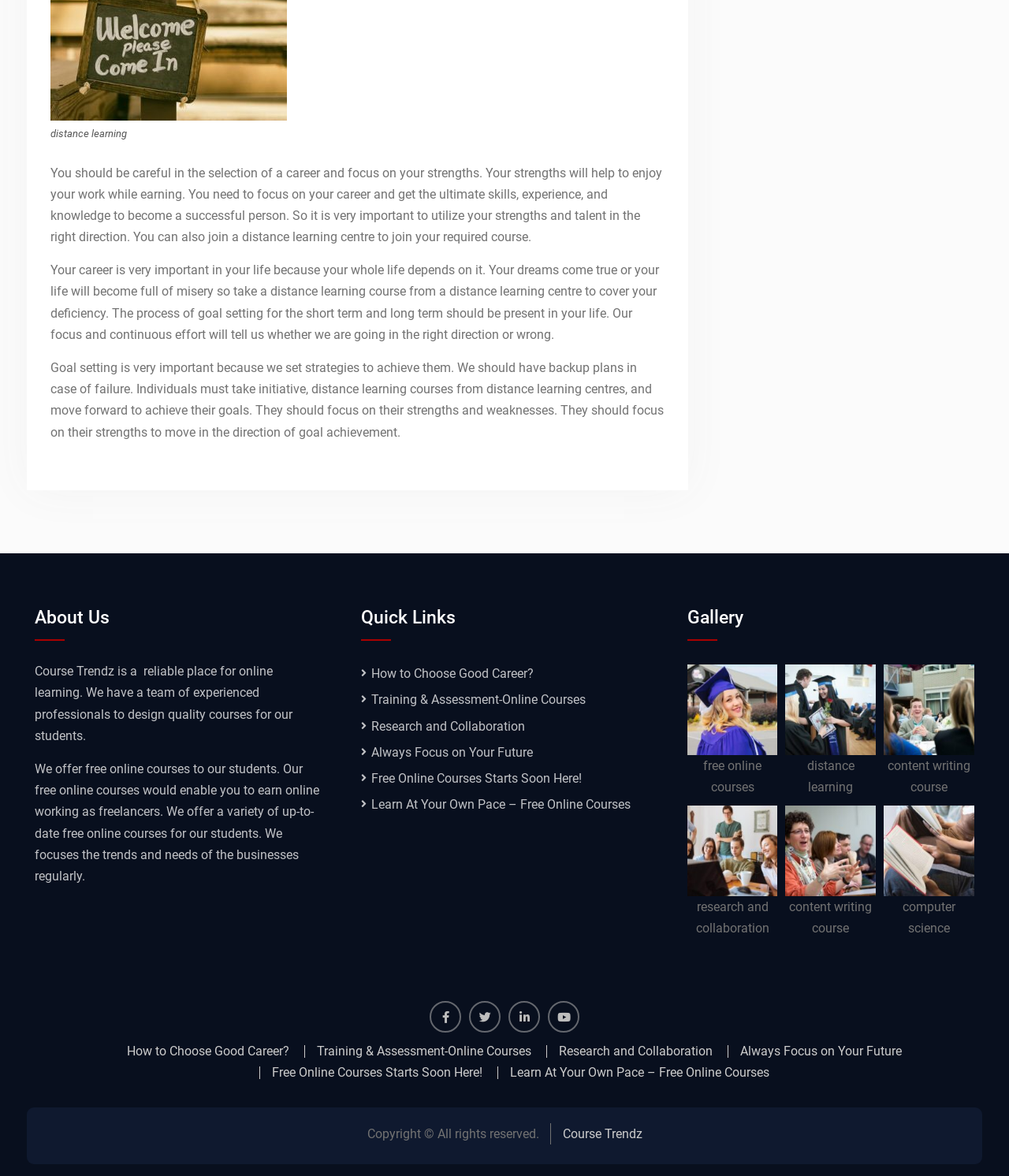Provide the bounding box coordinates of the HTML element this sentence describes: "Course Trendz". The bounding box coordinates consist of four float numbers between 0 and 1, i.e., [left, top, right, bottom].

[0.557, 0.957, 0.636, 0.97]